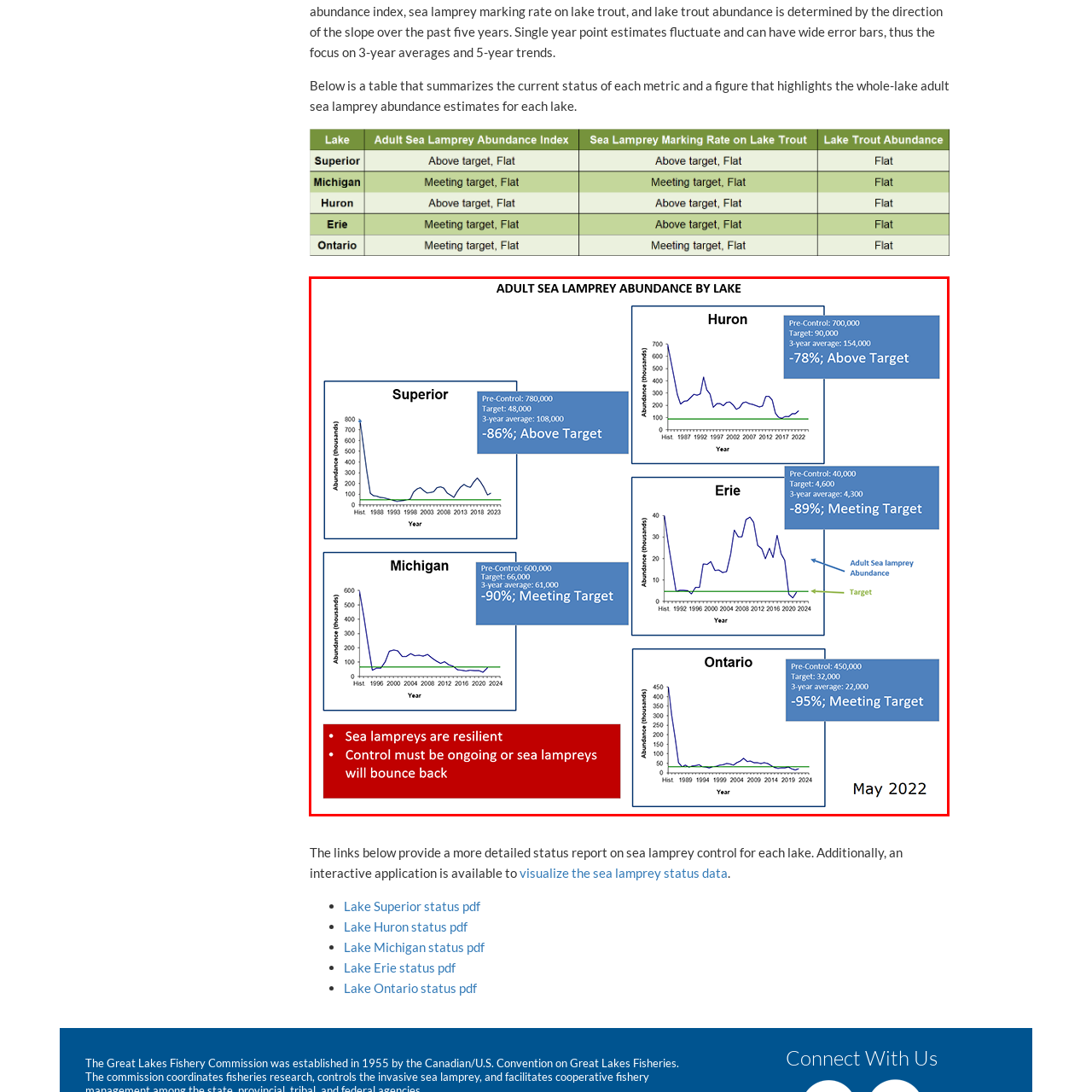What percentage reduction is Lake Ontario experiencing? Look at the image outlined by the red bounding box and provide a succinct answer in one word or a brief phrase.

95%